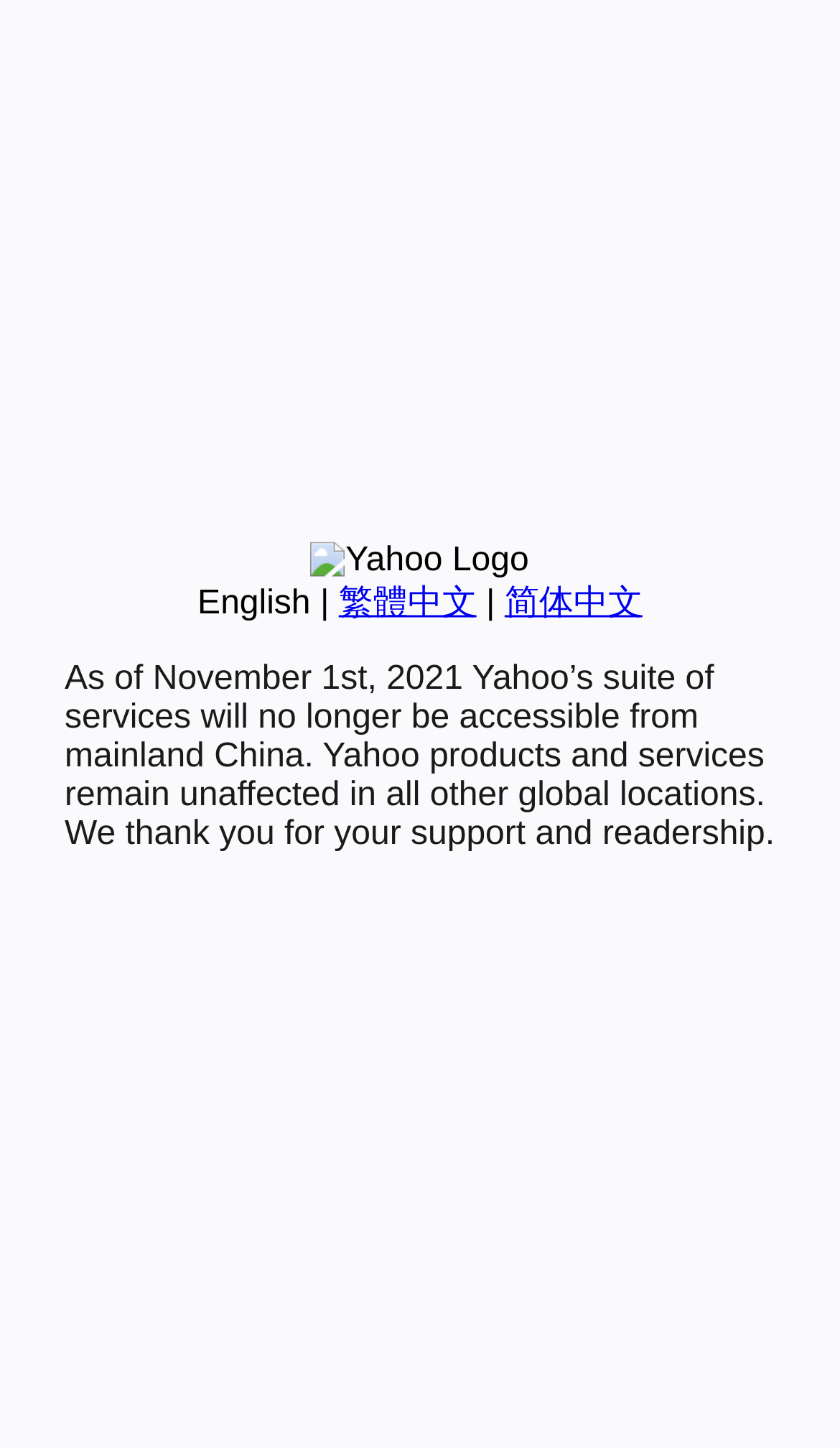Identify the bounding box for the UI element specified in this description: "简体中文". The coordinates must be four float numbers between 0 and 1, formatted as [left, top, right, bottom].

[0.601, 0.404, 0.765, 0.429]